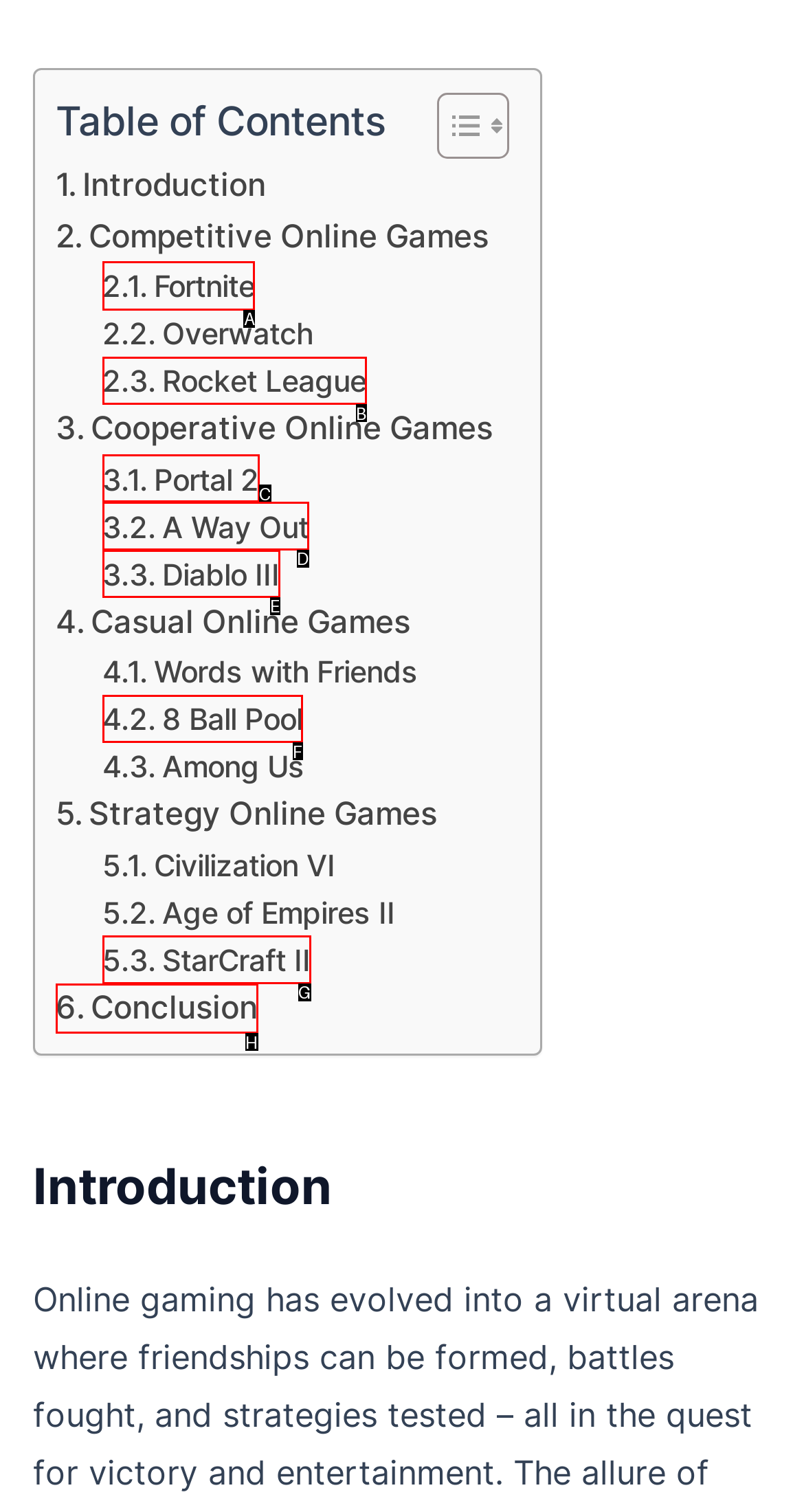Identify the letter of the UI element you should interact with to perform the task: Play Fortnite
Reply with the appropriate letter of the option.

A